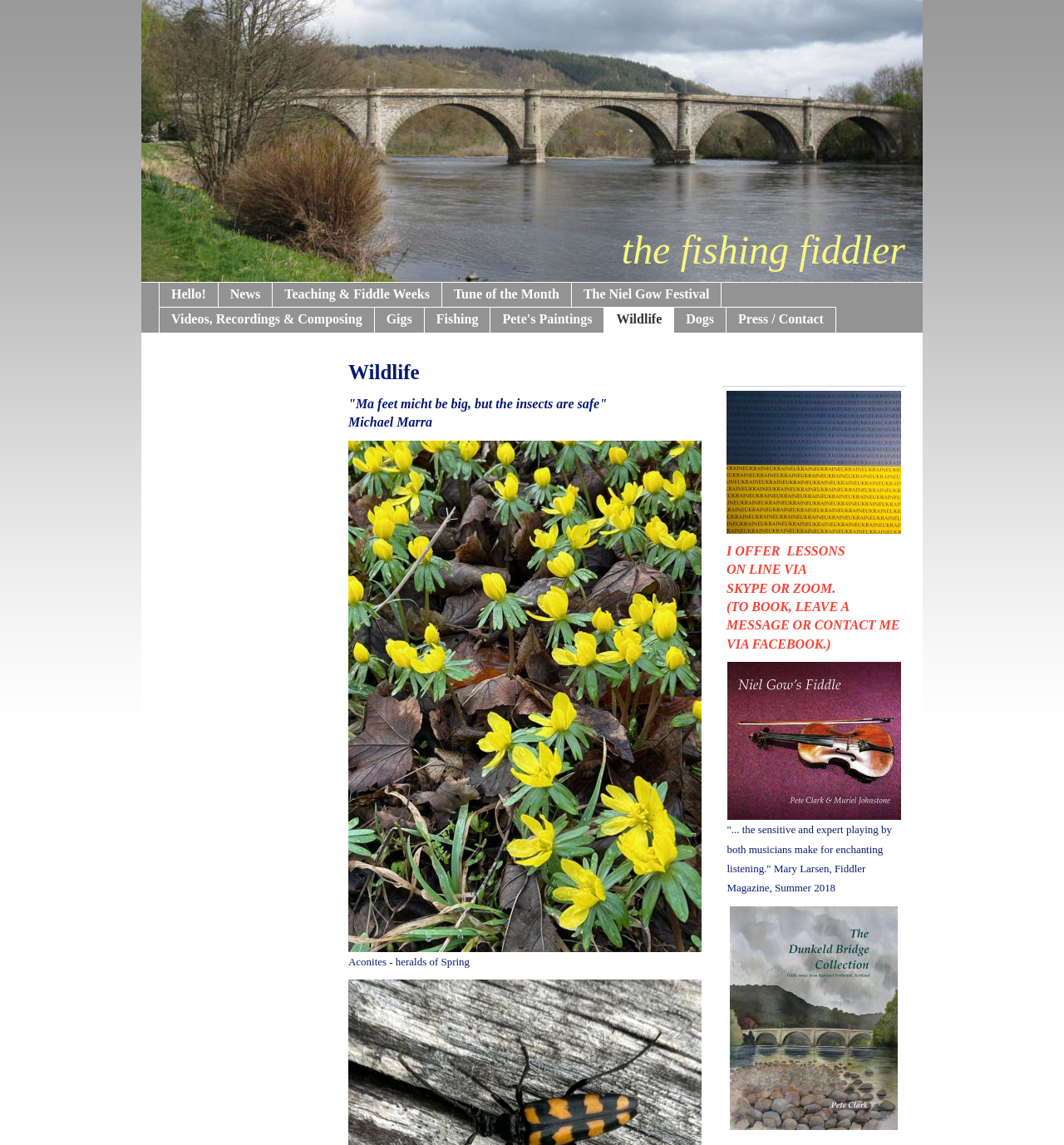Extract the bounding box coordinates for the HTML element that matches this description: "Community". The coordinates should be four float numbers between 0 and 1, i.e., [left, top, right, bottom].

None